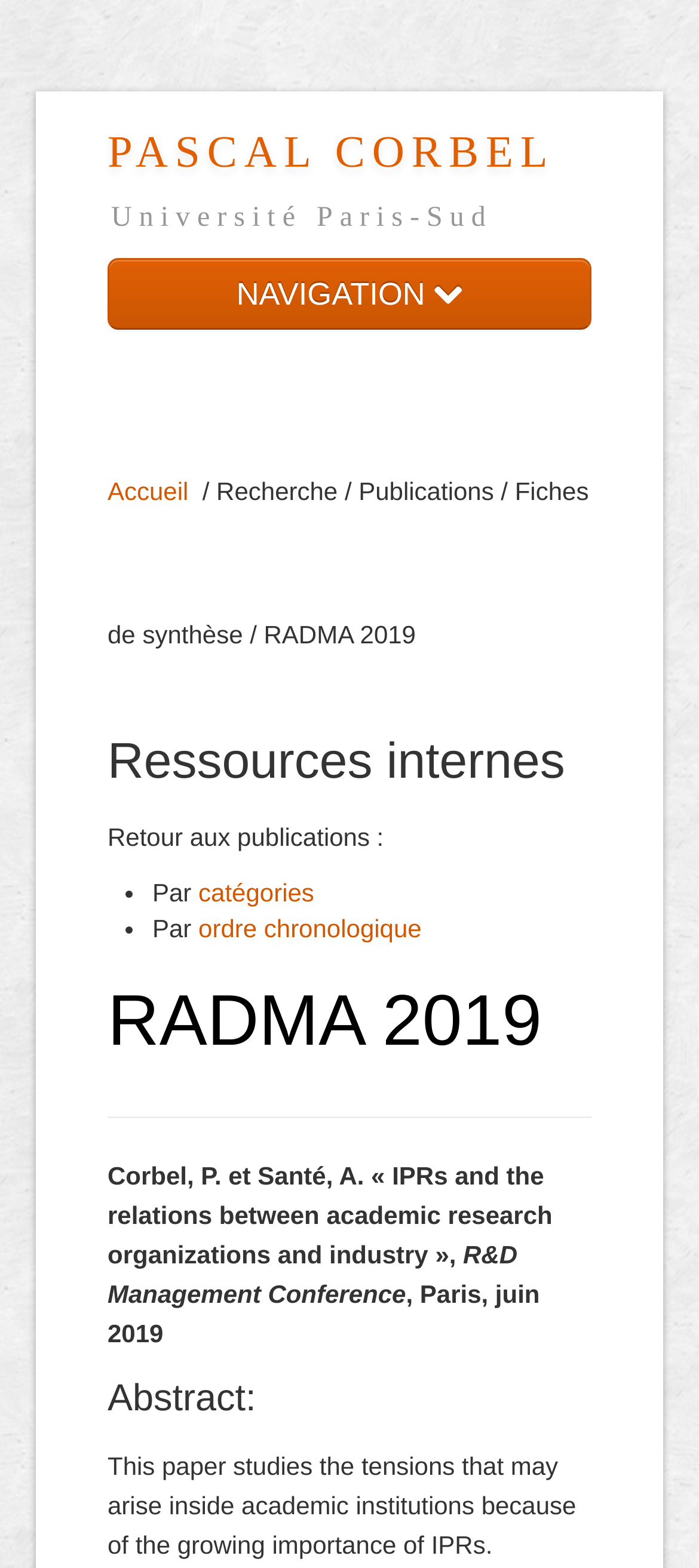Identify the bounding box coordinates for the region to click in order to carry out this instruction: "View the CV online". Provide the coordinates using four float numbers between 0 and 1, formatted as [left, top, right, bottom].

[0.159, 0.302, 0.841, 0.344]